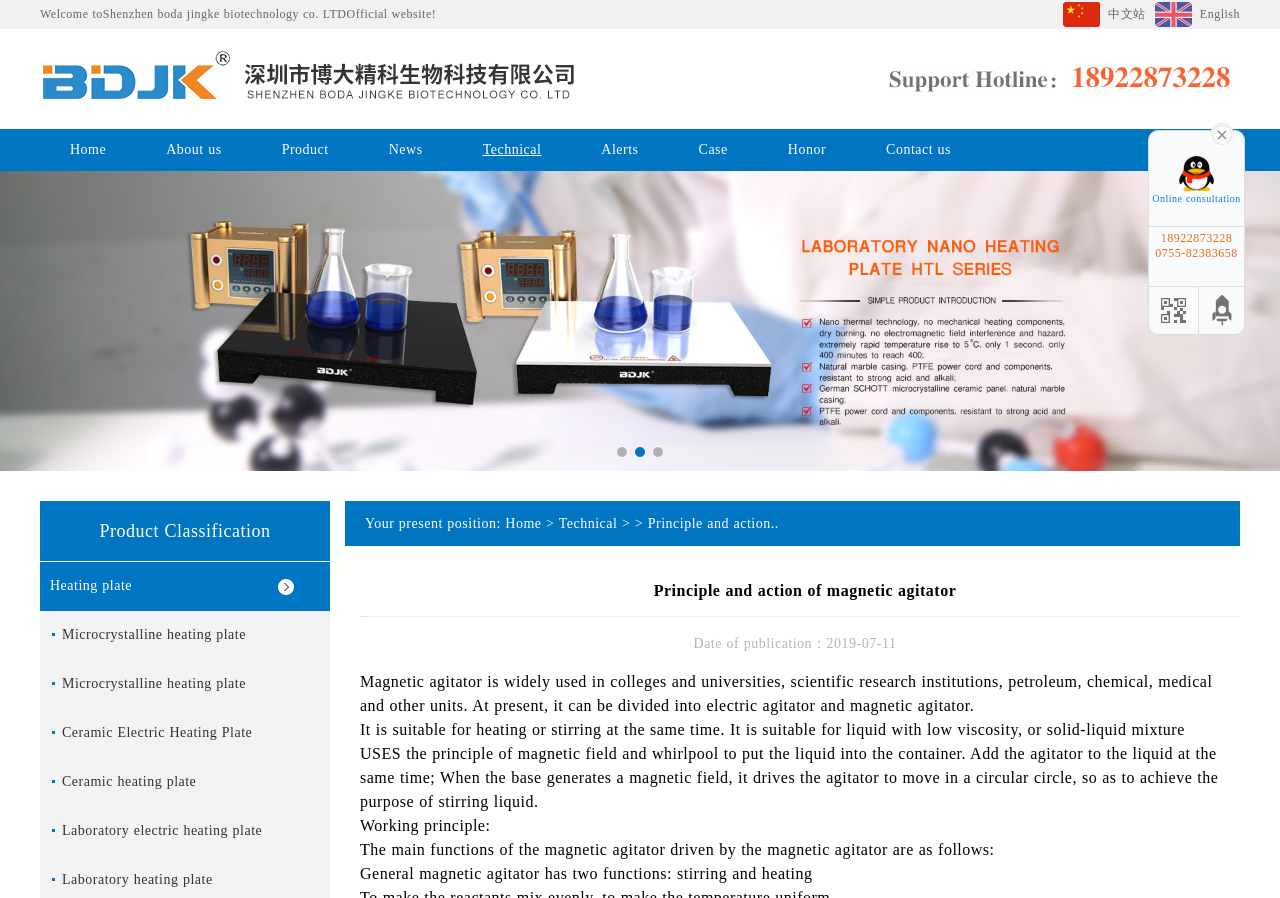Using the details in the image, give a detailed response to the question below:
What is the language of the webpage?

I found the language of the webpage by looking at the language selection options at the top-right corner of the webpage, which provides options to switch between Chinese and English. The current language is English, as indicated by the selected option.